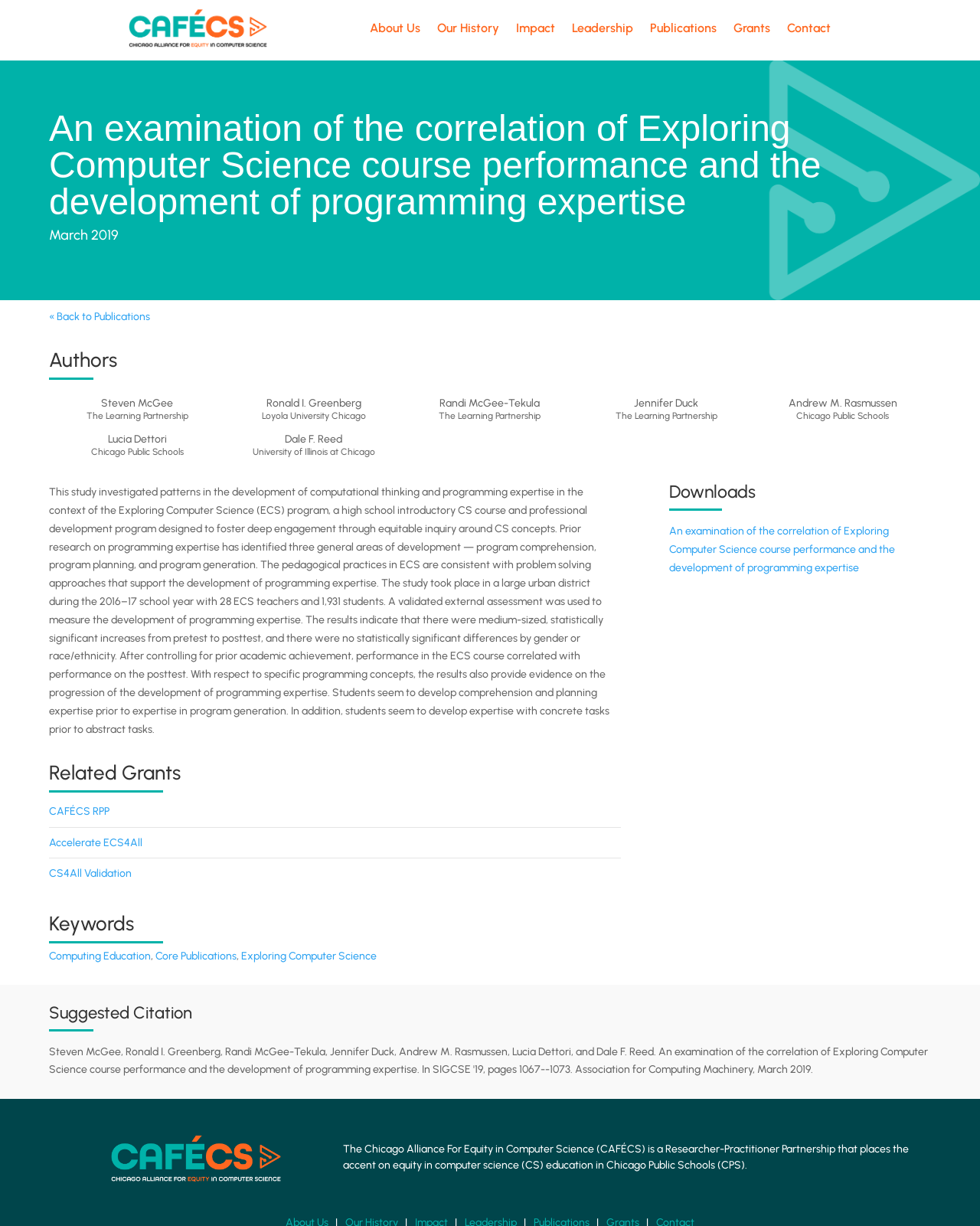Given the description "CAFÉCS RPP", provide the bounding box coordinates of the corresponding UI element.

[0.05, 0.657, 0.112, 0.667]